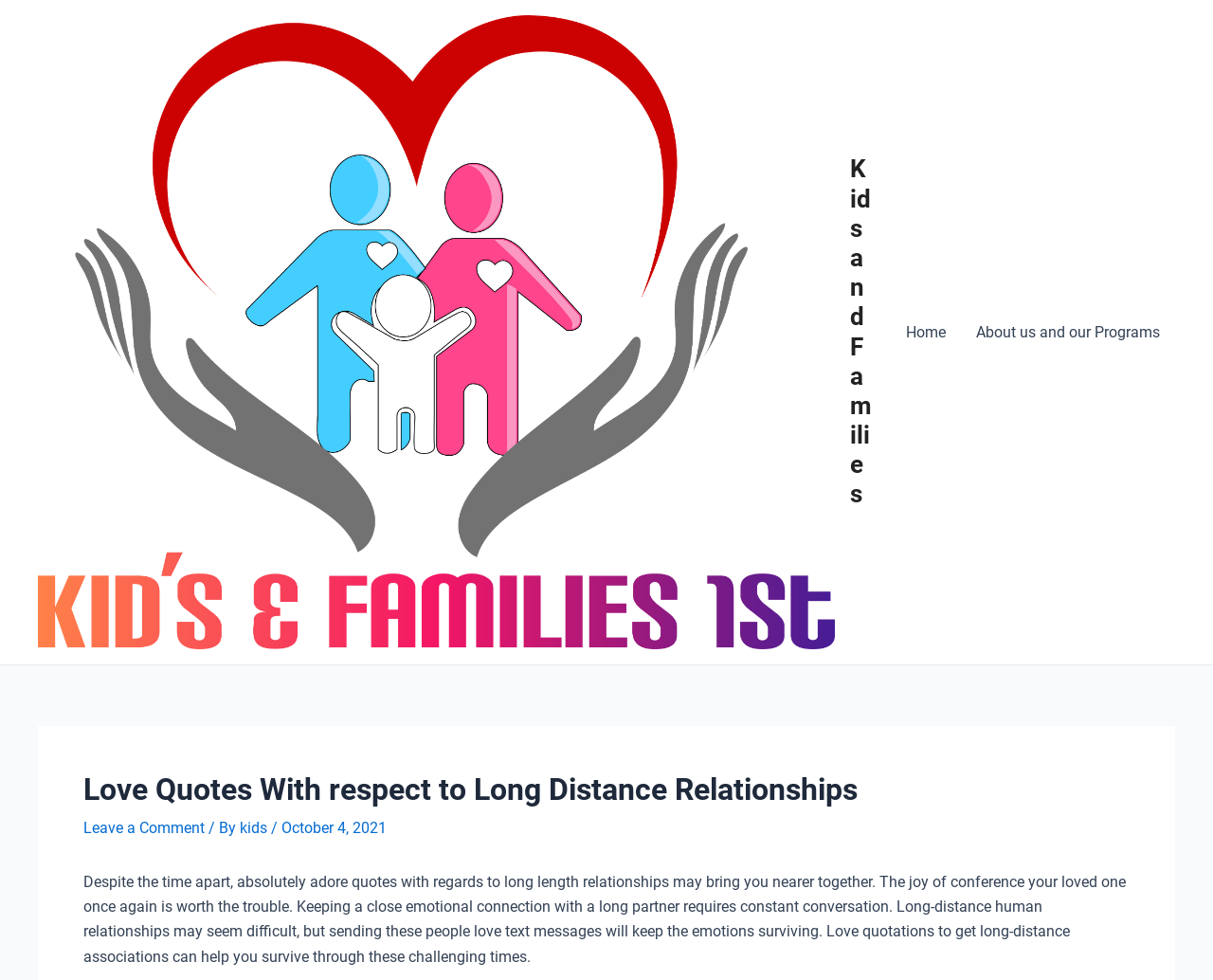What is the recommended way to maintain a long distance relationship?
Provide an in-depth answer to the question, covering all aspects.

The webpage suggests that constant communication is necessary to maintain a close emotional connection with a long distance partner, and sending love messages can help keep the emotions alive.